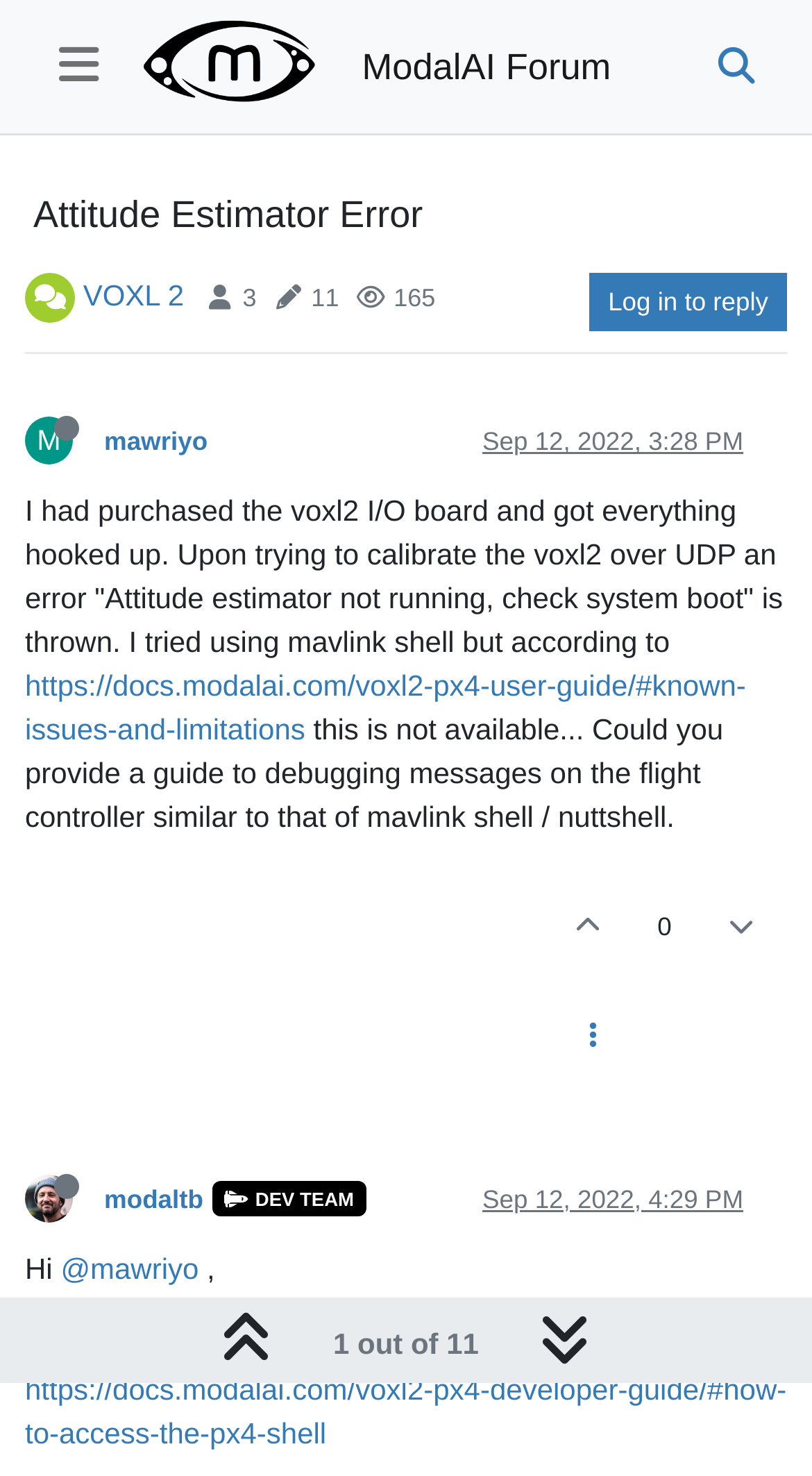How many replies are there to this post?
Based on the image, give a concise answer in the form of a single word or short phrase.

1 out of 11